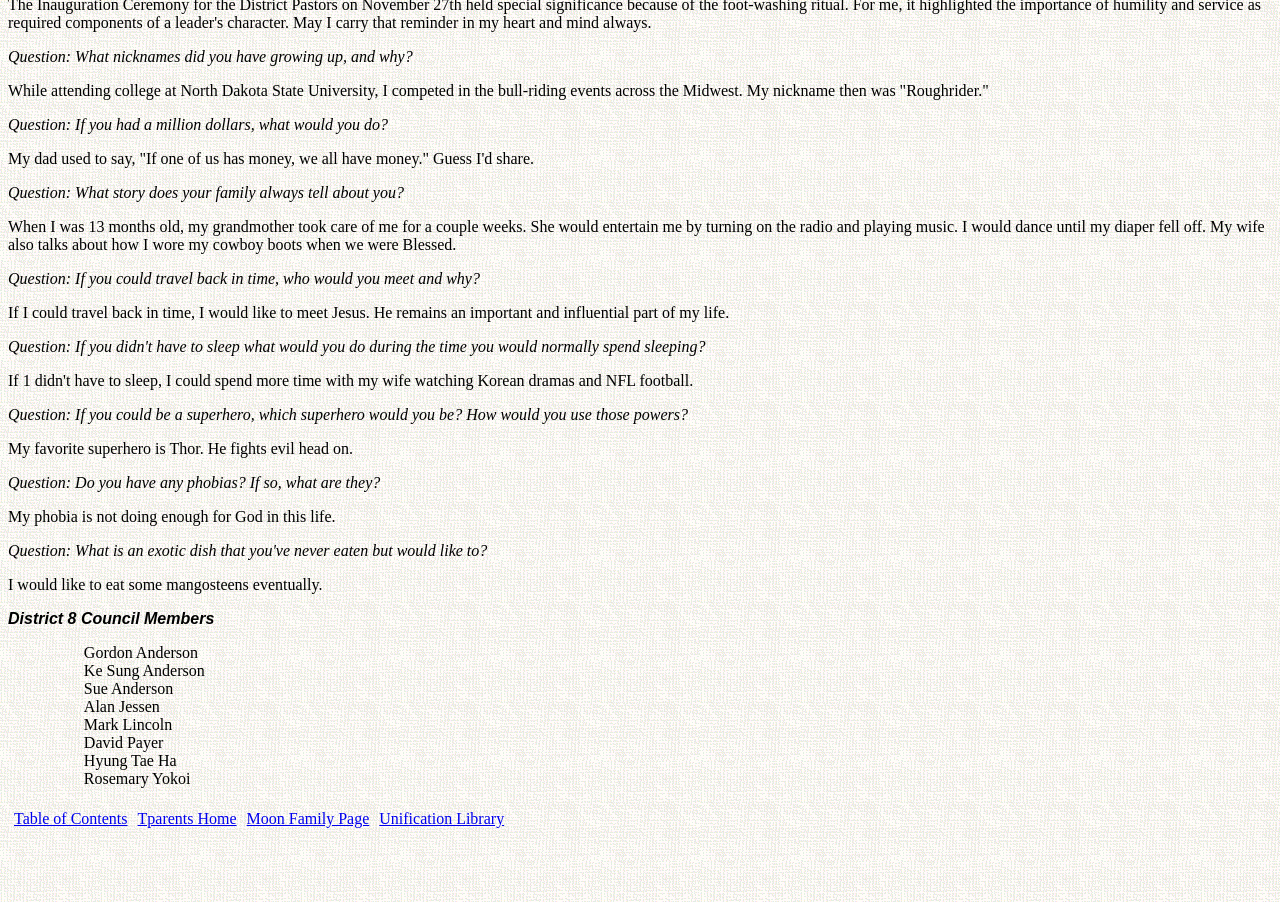Identify the bounding box for the UI element described as: "Unification Library". The coordinates should be four float numbers between 0 and 1, i.e., [left, top, right, bottom].

[0.296, 0.898, 0.394, 0.917]